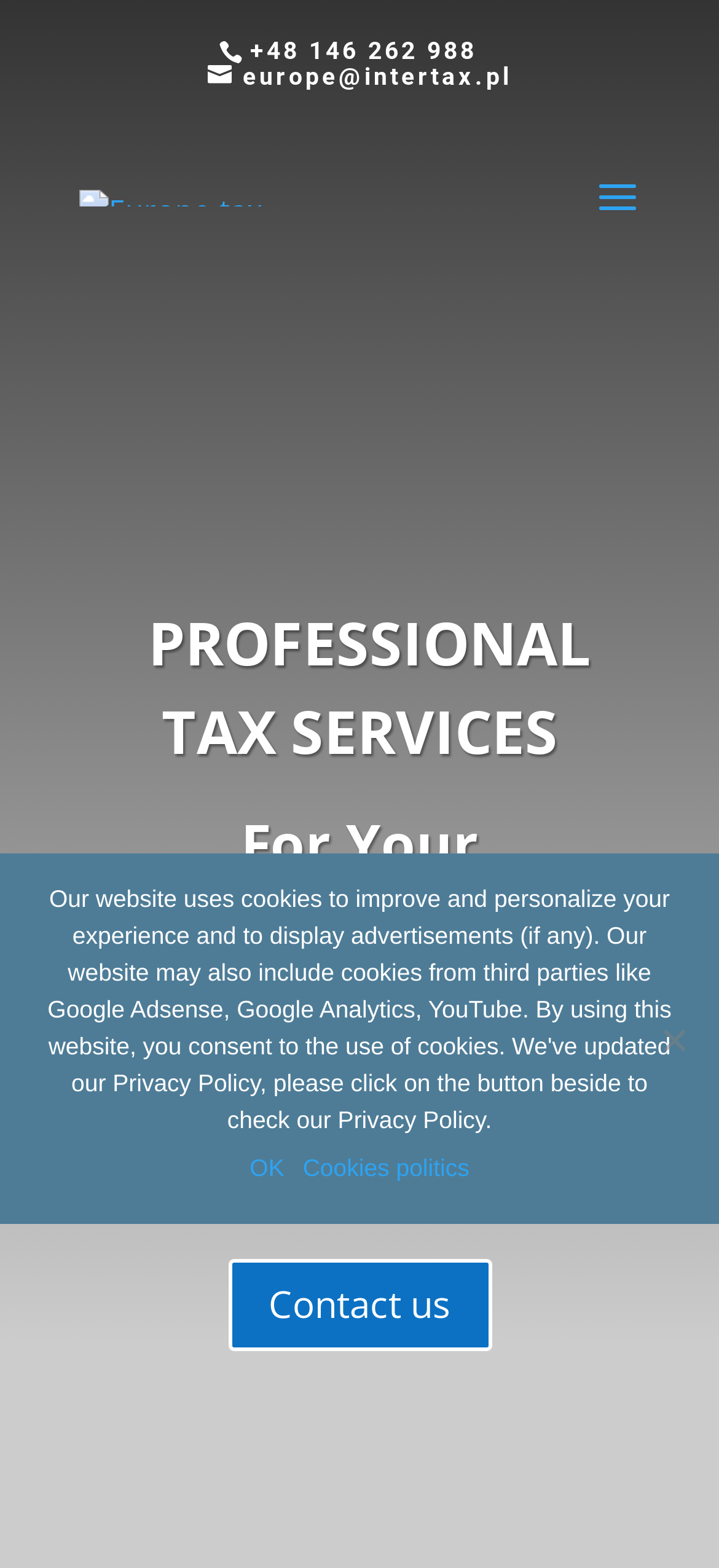Analyze the image and give a detailed response to the question:
What is the main service offered?

I found the main service offered by looking at the heading element on the webpage, which says 'PROFESSIONAL TAX SERVICES', and also by looking at the link element that says 'Europe-tax - professional tax services in Europe'.